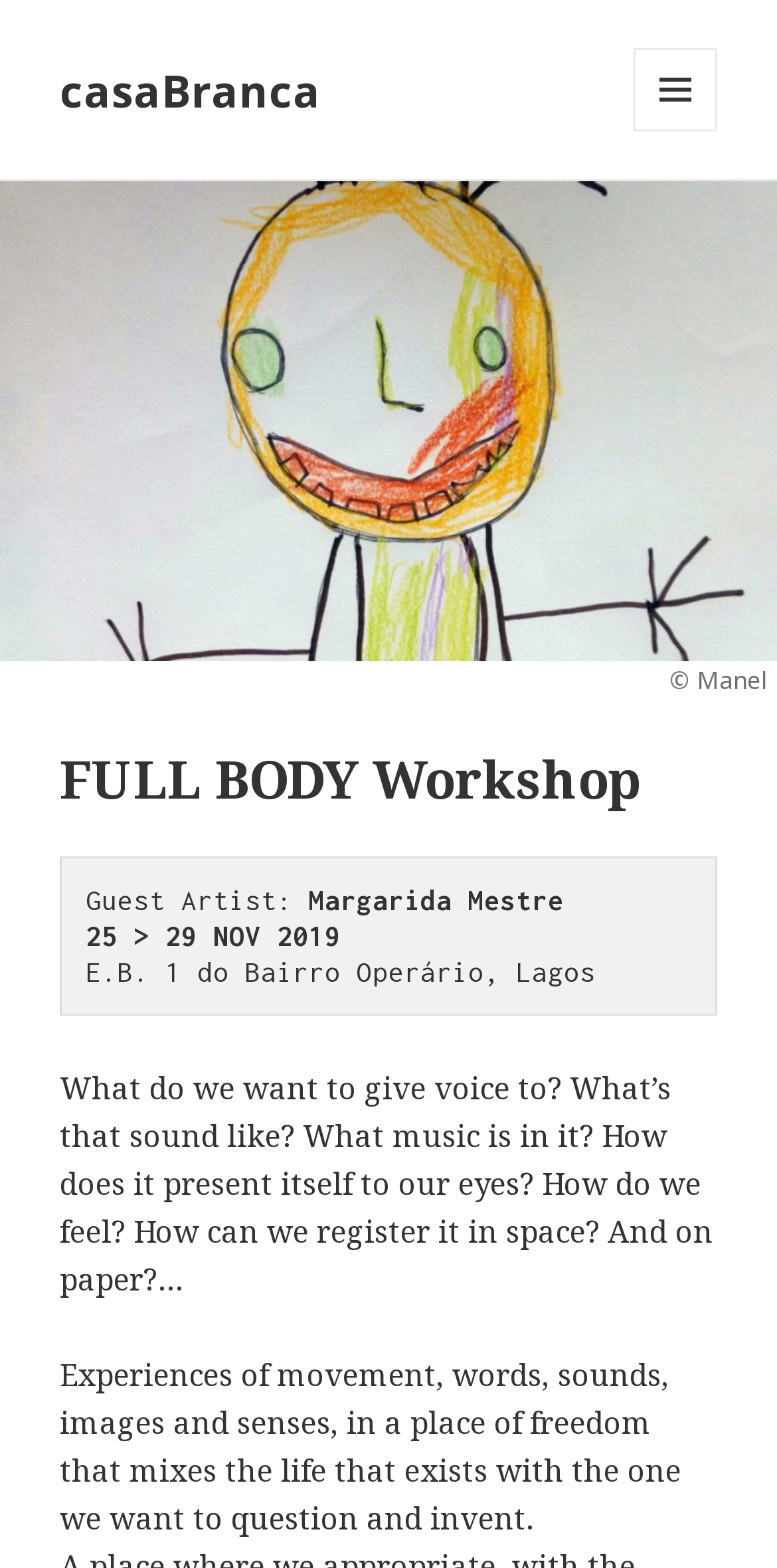Can you extract the headline from the webpage for me?

FULL BODY Workshop